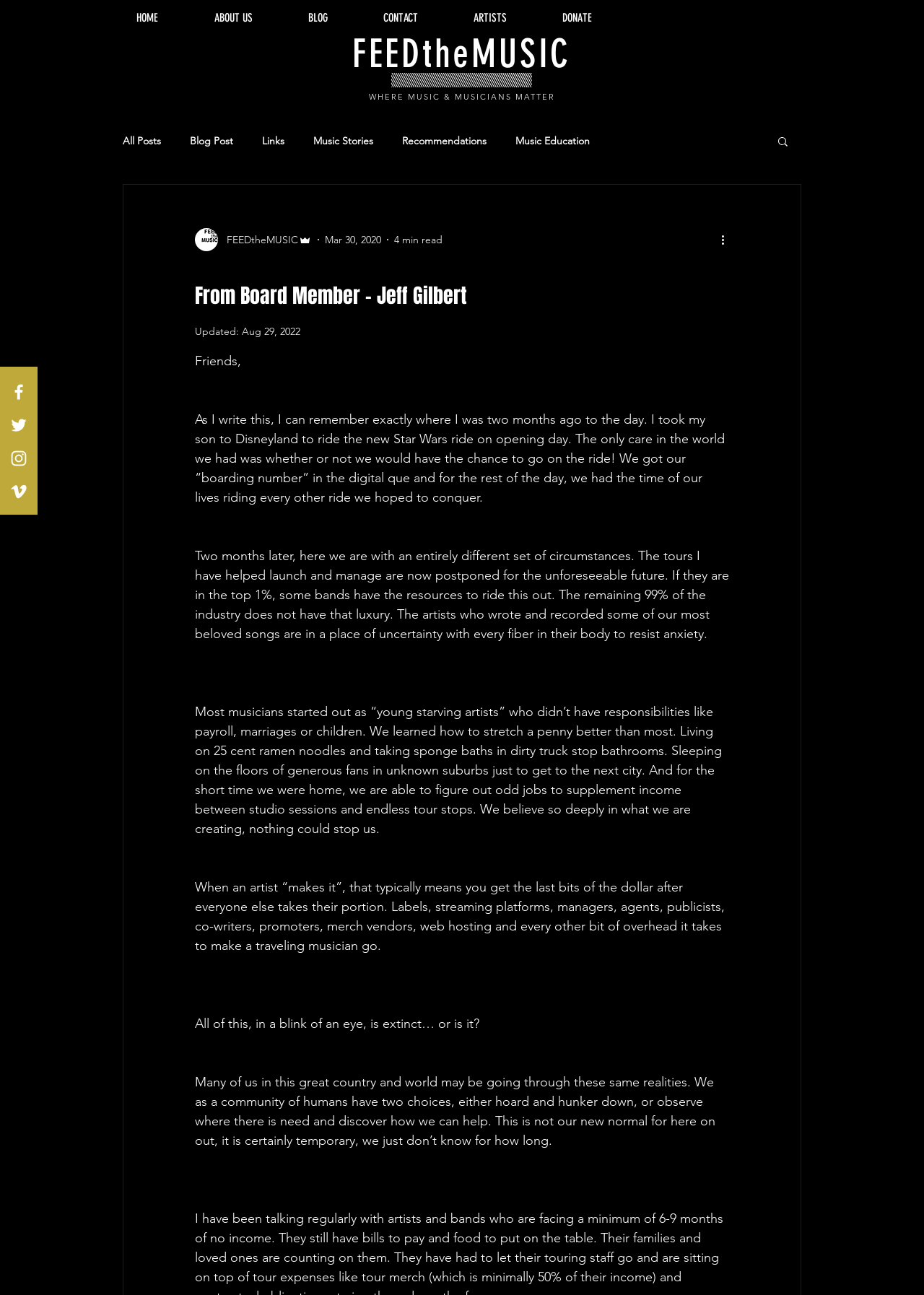Respond concisely with one word or phrase to the following query:
What is the main topic of the blog post?

Music industry during pandemic